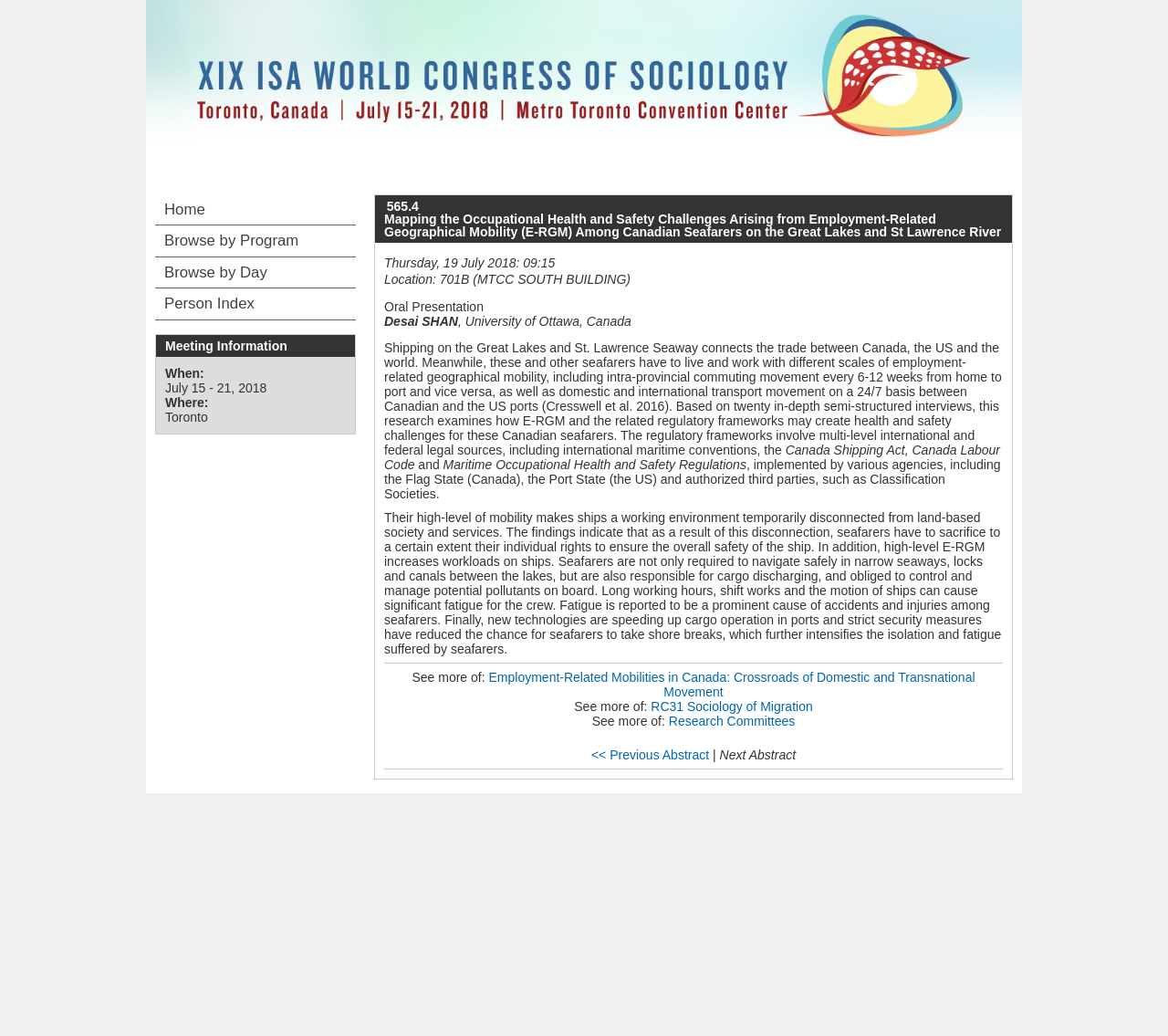What is the date of the conference?
Using the image, give a concise answer in the form of a single word or short phrase.

July 15-21, 2018